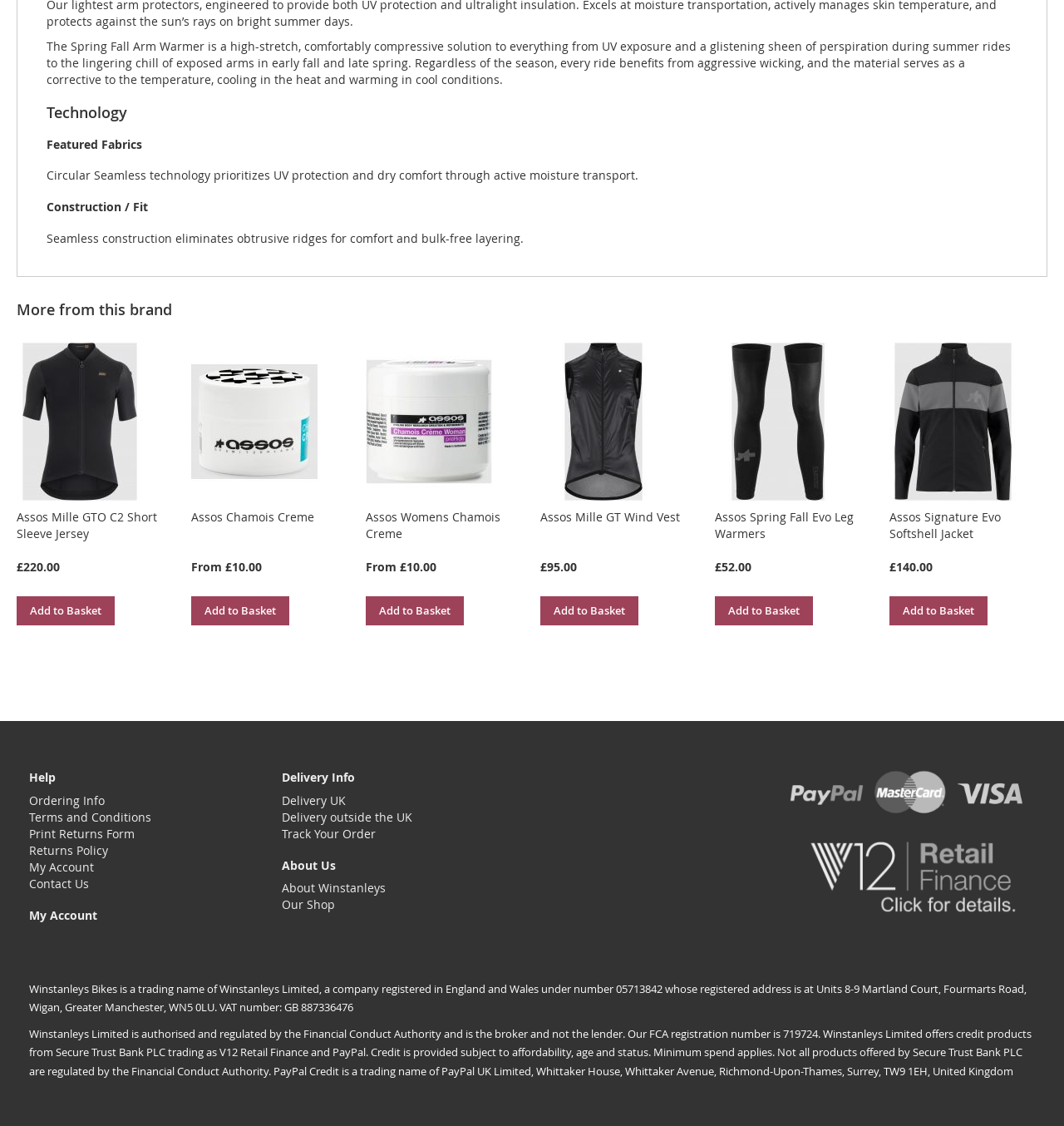Please find the bounding box coordinates of the clickable region needed to complete the following instruction: "View products from Assos". The bounding box coordinates must consist of four float numbers between 0 and 1, i.e., [left, top, right, bottom].

[0.016, 0.434, 0.134, 0.448]